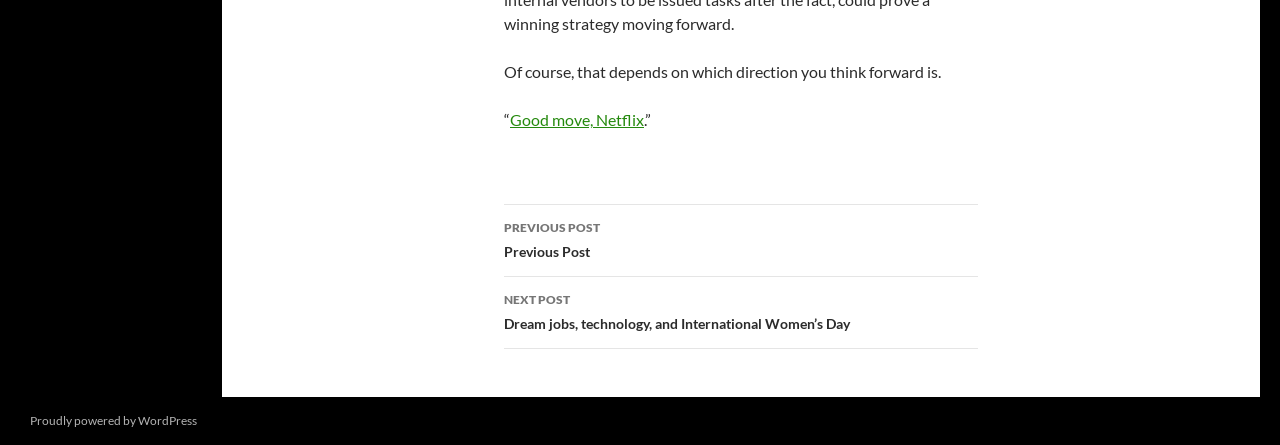Examine the screenshot and answer the question in as much detail as possible: What is the tone of the quote 'Good move, Netflix'?

The quote 'Good move, Netflix' has an appreciative tone, implying that the author is praising Netflix for a particular decision or action.